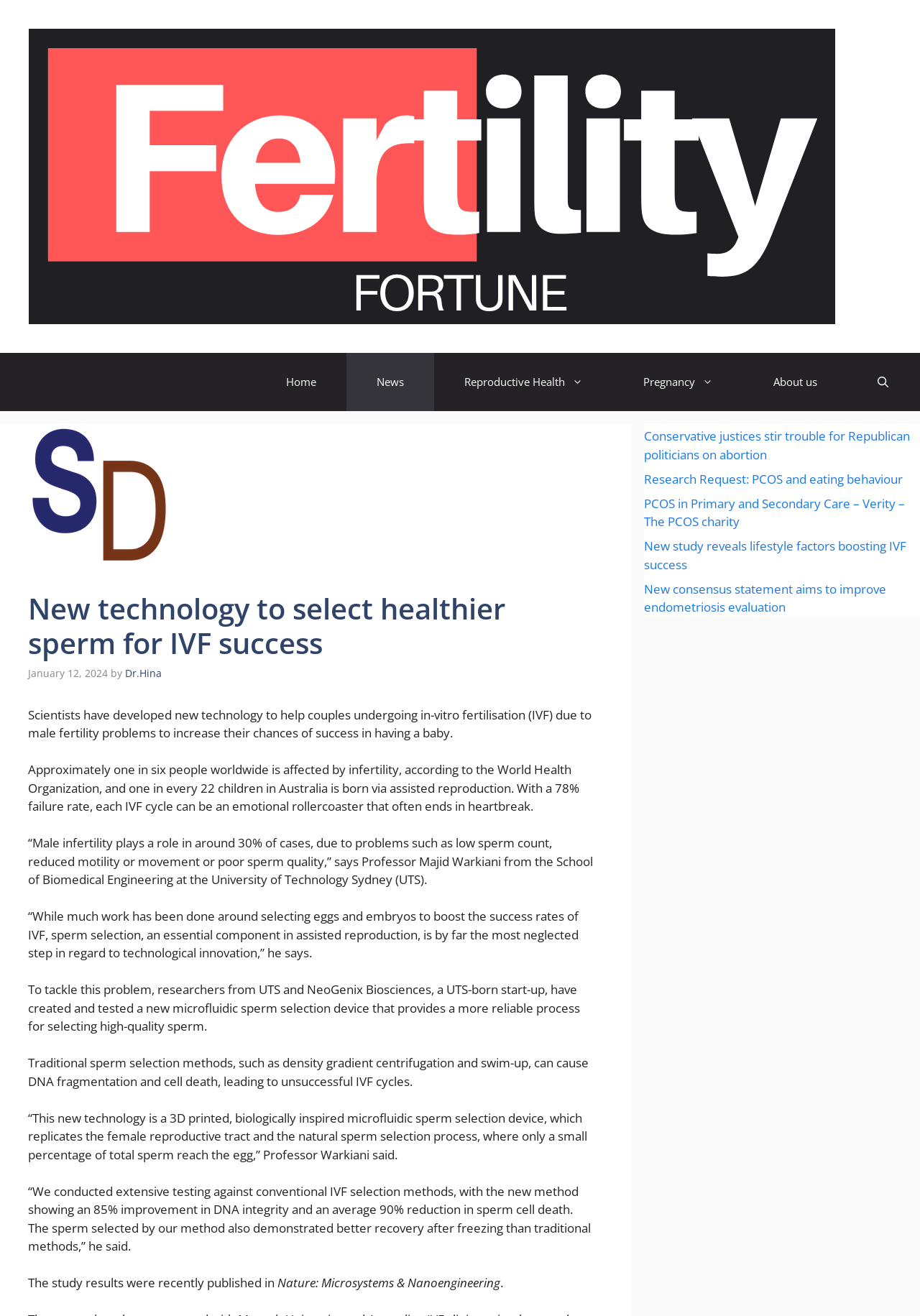Who is the author of the main article?
Please analyze the image and answer the question with as much detail as possible.

I determined the answer by looking at the link element that contains the text 'by Dr.Hina', which indicates that Dr. Hina is the author of the main article.